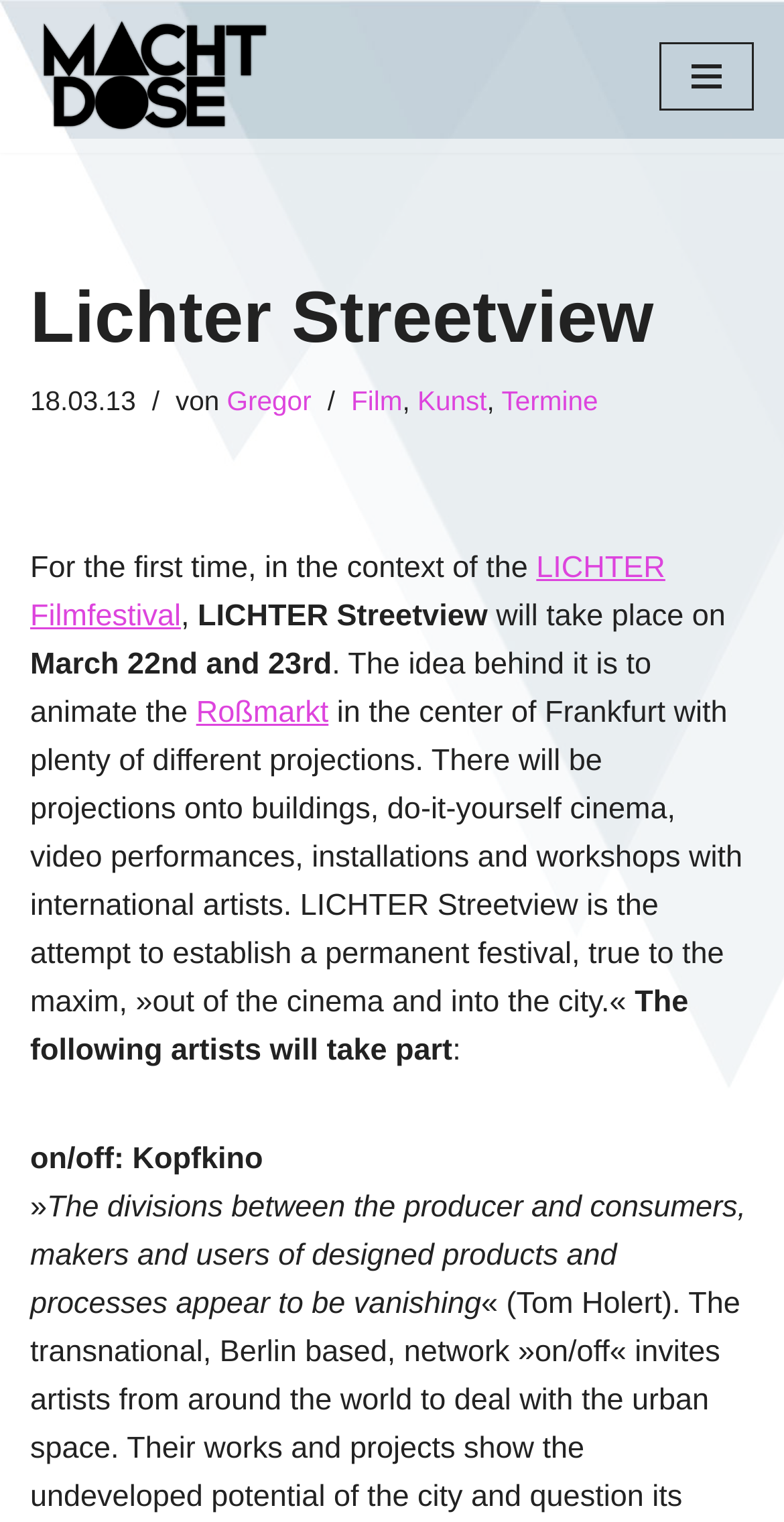Specify the bounding box coordinates of the area that needs to be clicked to achieve the following instruction: "Visit the 'LICHTER Filmfestival' page".

[0.038, 0.362, 0.849, 0.416]